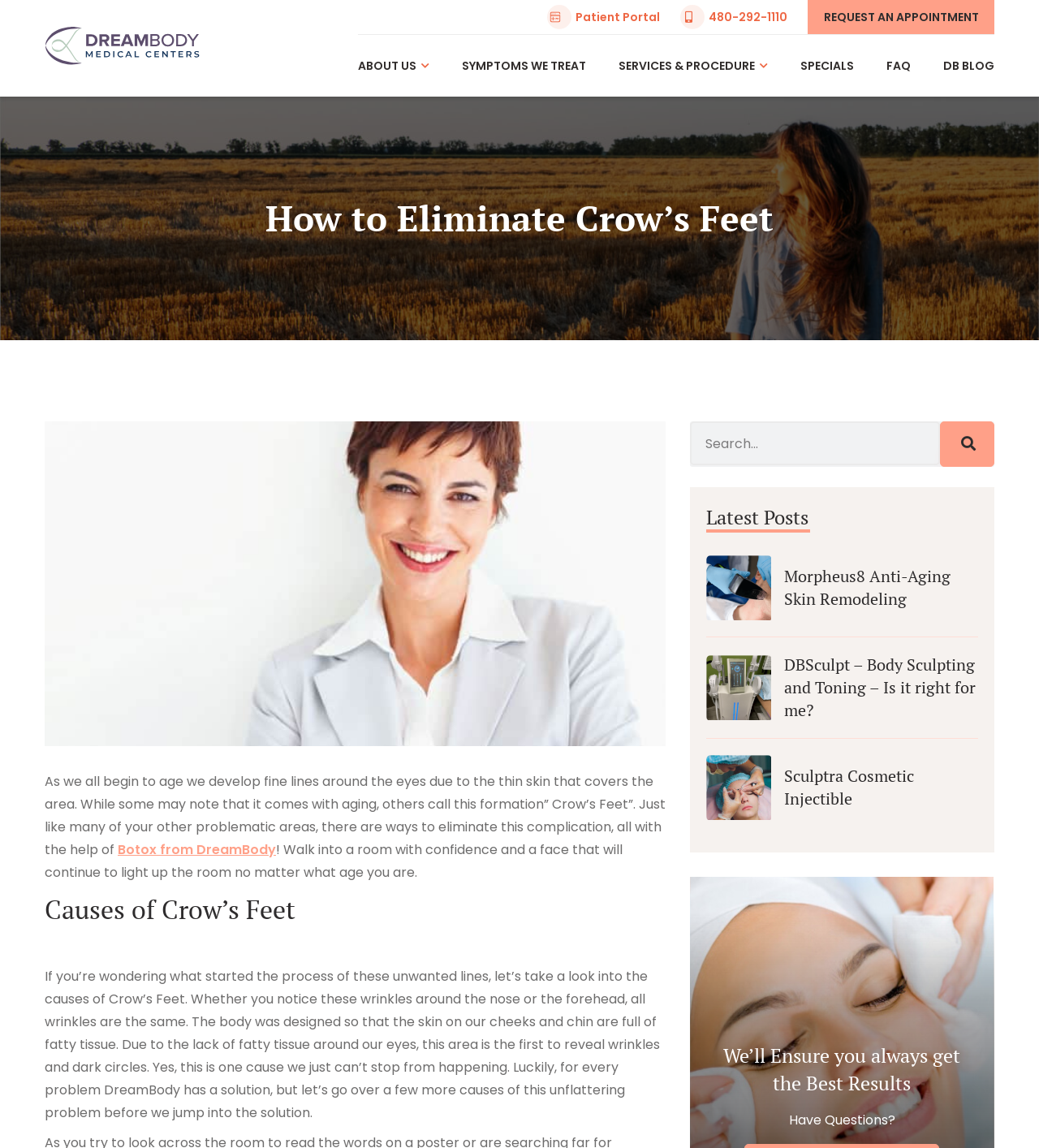Locate the bounding box coordinates of the clickable region necessary to complete the following instruction: "Click the 'REQUEST AN APPOINTMENT' link". Provide the coordinates in the format of four float numbers between 0 and 1, i.e., [left, top, right, bottom].

[0.777, 0.0, 0.957, 0.03]